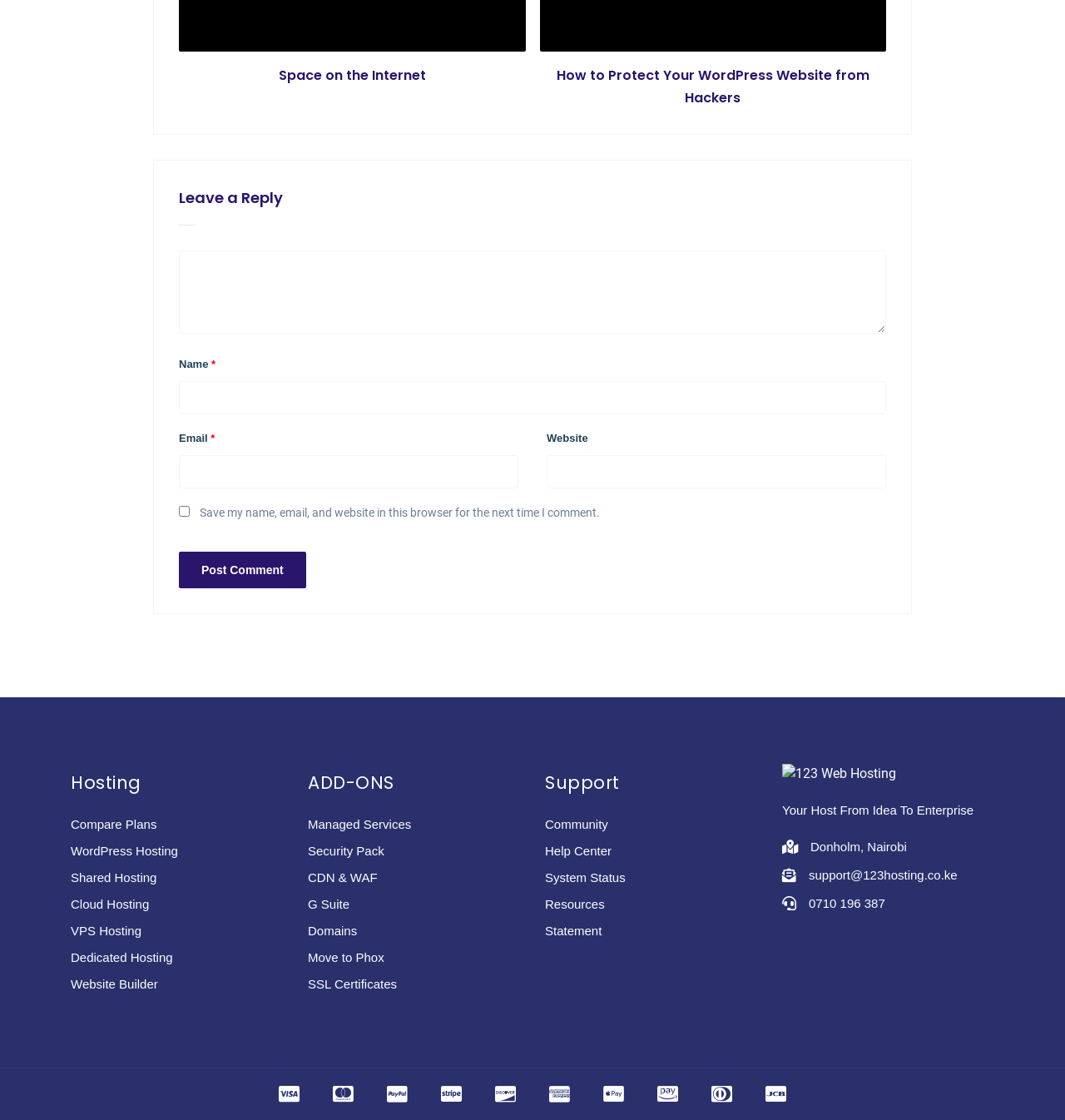Locate the bounding box coordinates of the clickable part needed for the task: "Click on the 'Post Comment' button".

[0.168, 0.492, 0.287, 0.525]